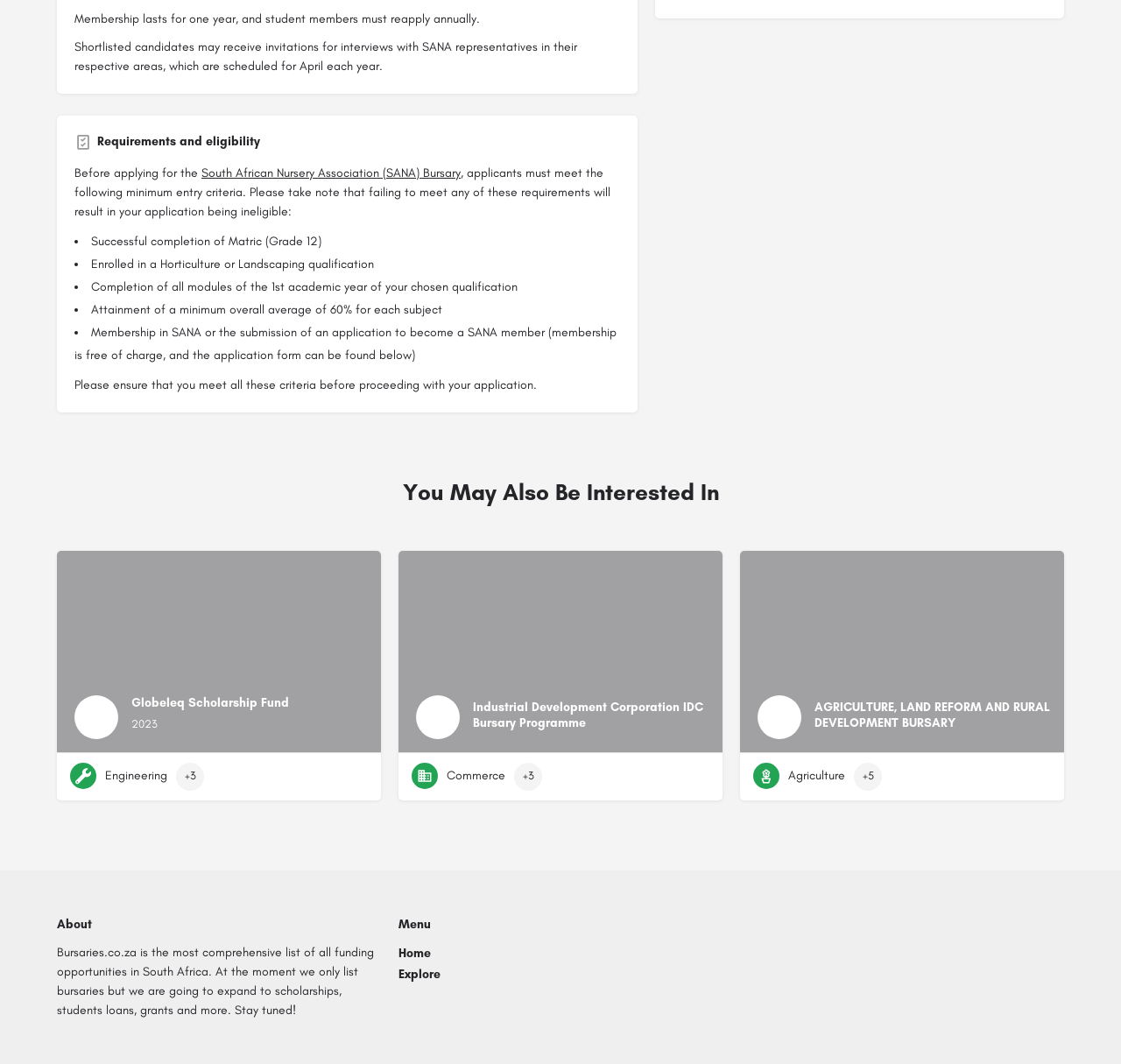What is the purpose of the webpage?
Provide a detailed answer to the question, using the image to inform your response.

The answer can be inferred from the content of the webpage, which lists various bursaries and their requirements. The webpage also has a heading 'About' that describes the purpose of the website, which is to provide a comprehensive list of funding opportunities in South Africa.